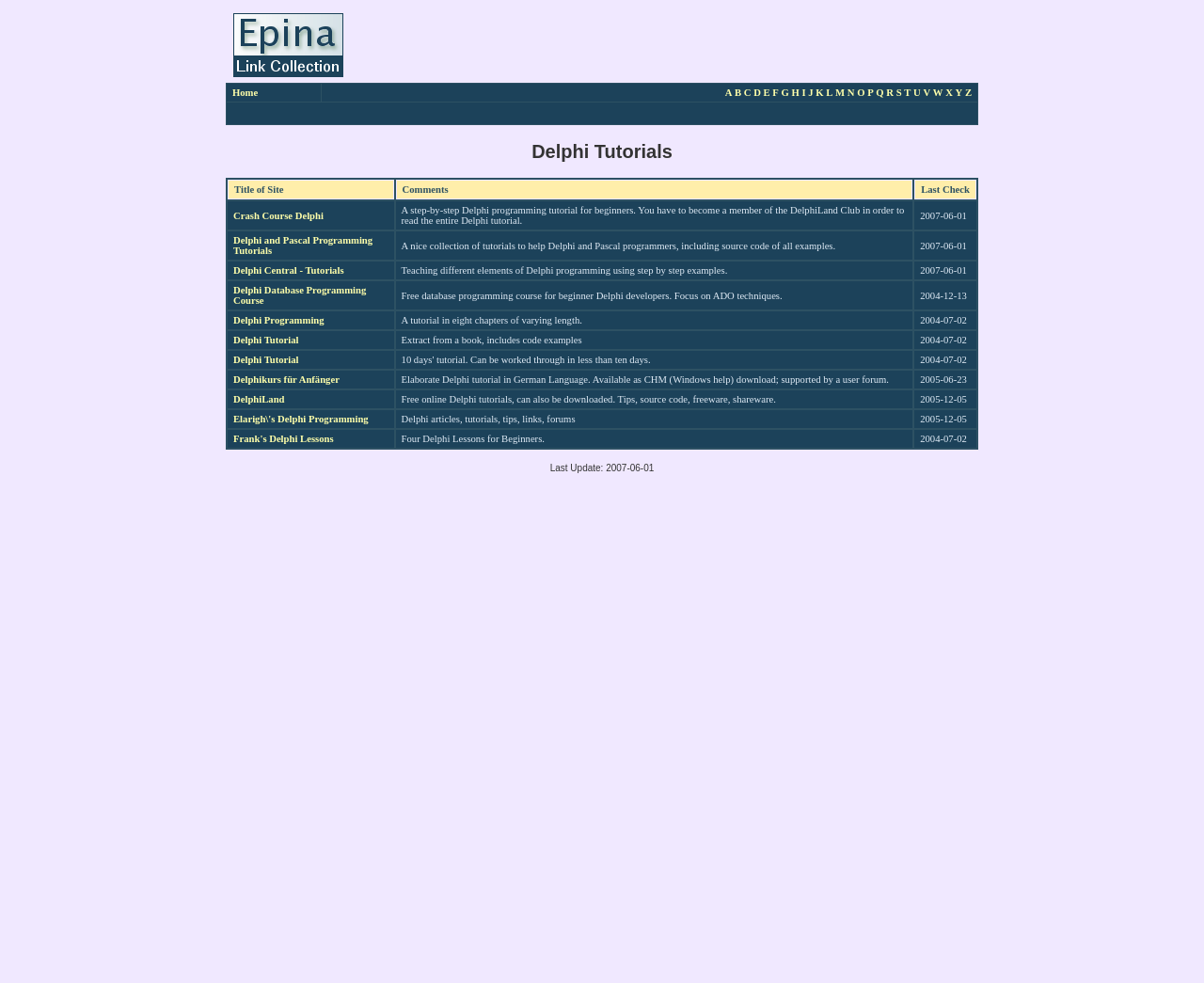Can you find the bounding box coordinates of the area I should click to execute the following instruction: "Check the Delphi Central - Tutorials"?

[0.194, 0.27, 0.286, 0.281]